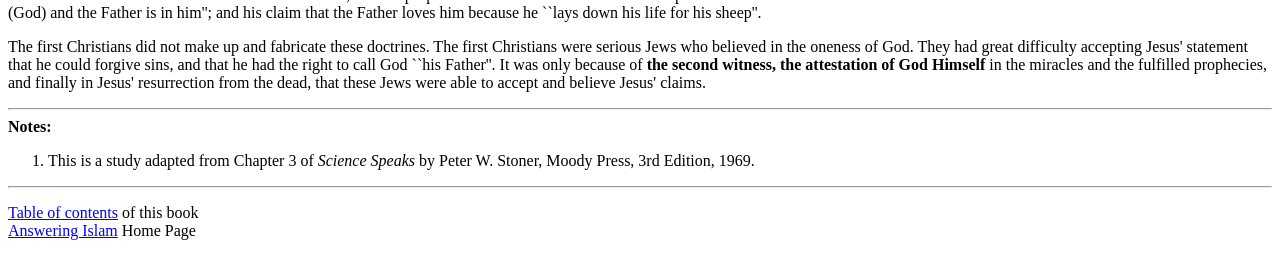What is the link 'Table of contents' for?
Please respond to the question with a detailed and well-explained answer.

I found that the link 'Table of contents' is related to the book mentioned on the webpage, as it is placed near the text 'of this book'.